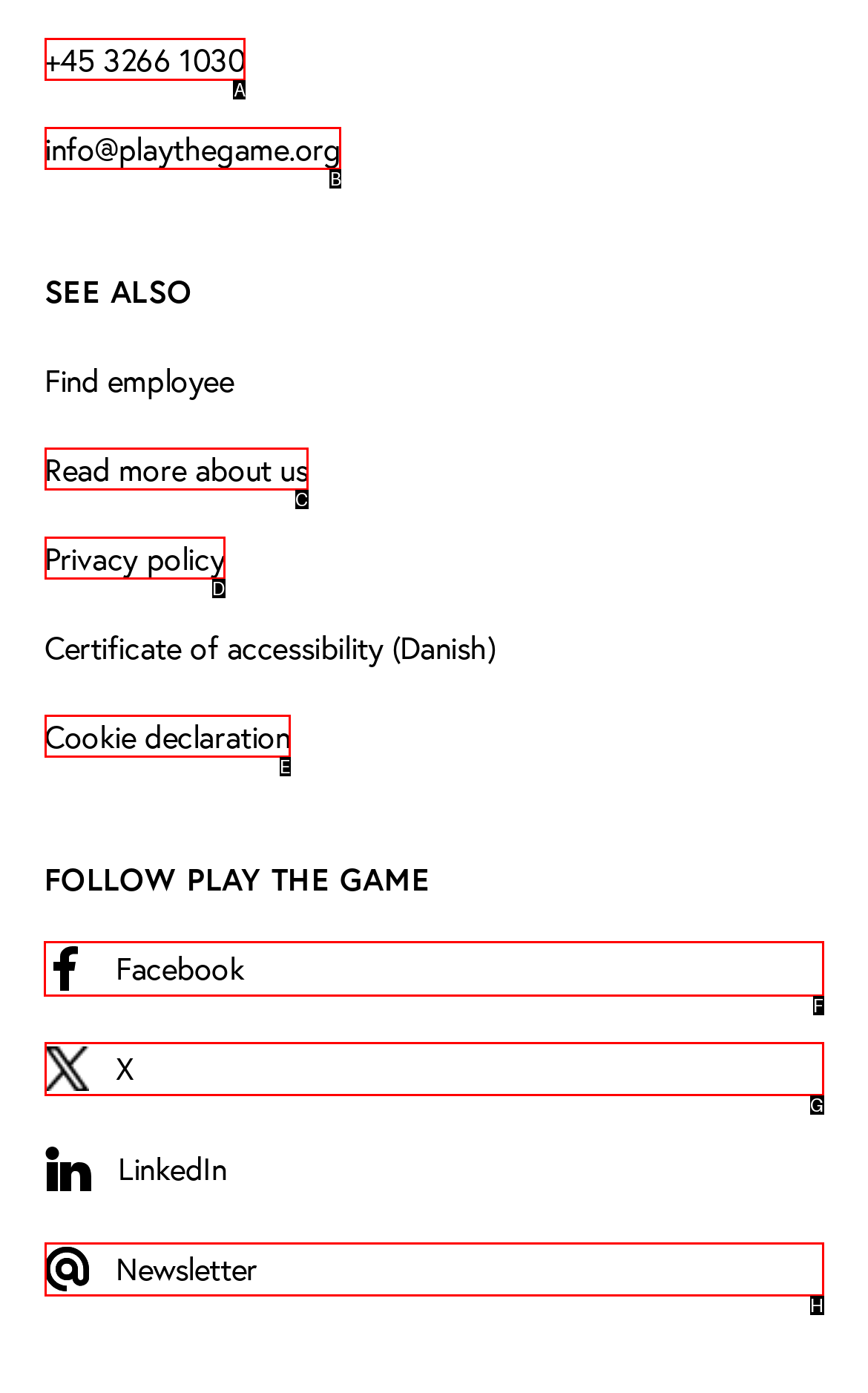Which HTML element should be clicked to fulfill the following task: Chat with business?
Reply with the letter of the appropriate option from the choices given.

None